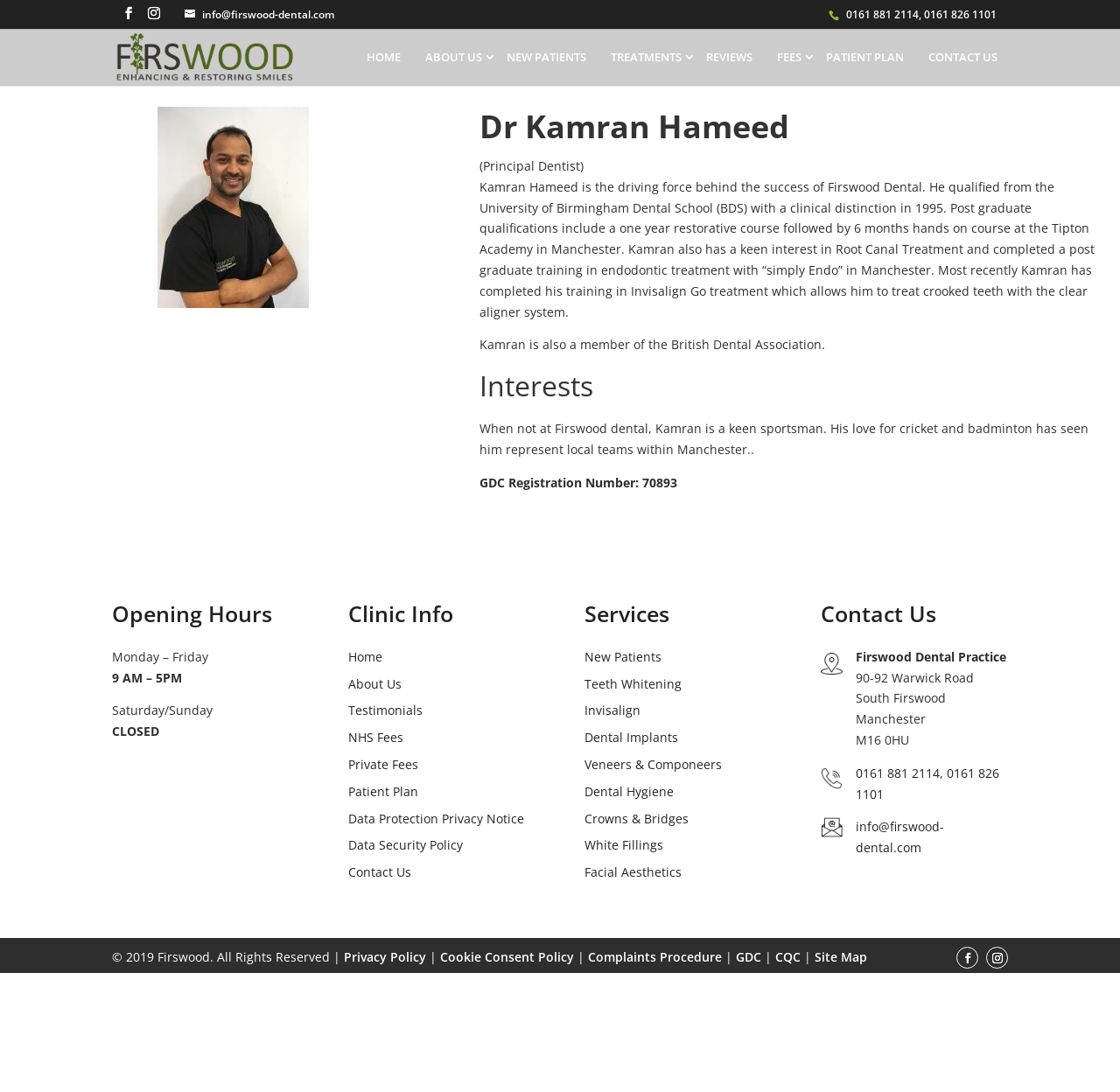What is the location of Firswood Dental?
Carefully analyze the image and provide a detailed answer to the question.

The full address of Firswood Dental is provided on the webpage, which includes the street address, city, and postcode, indicating that the location is Manchester.